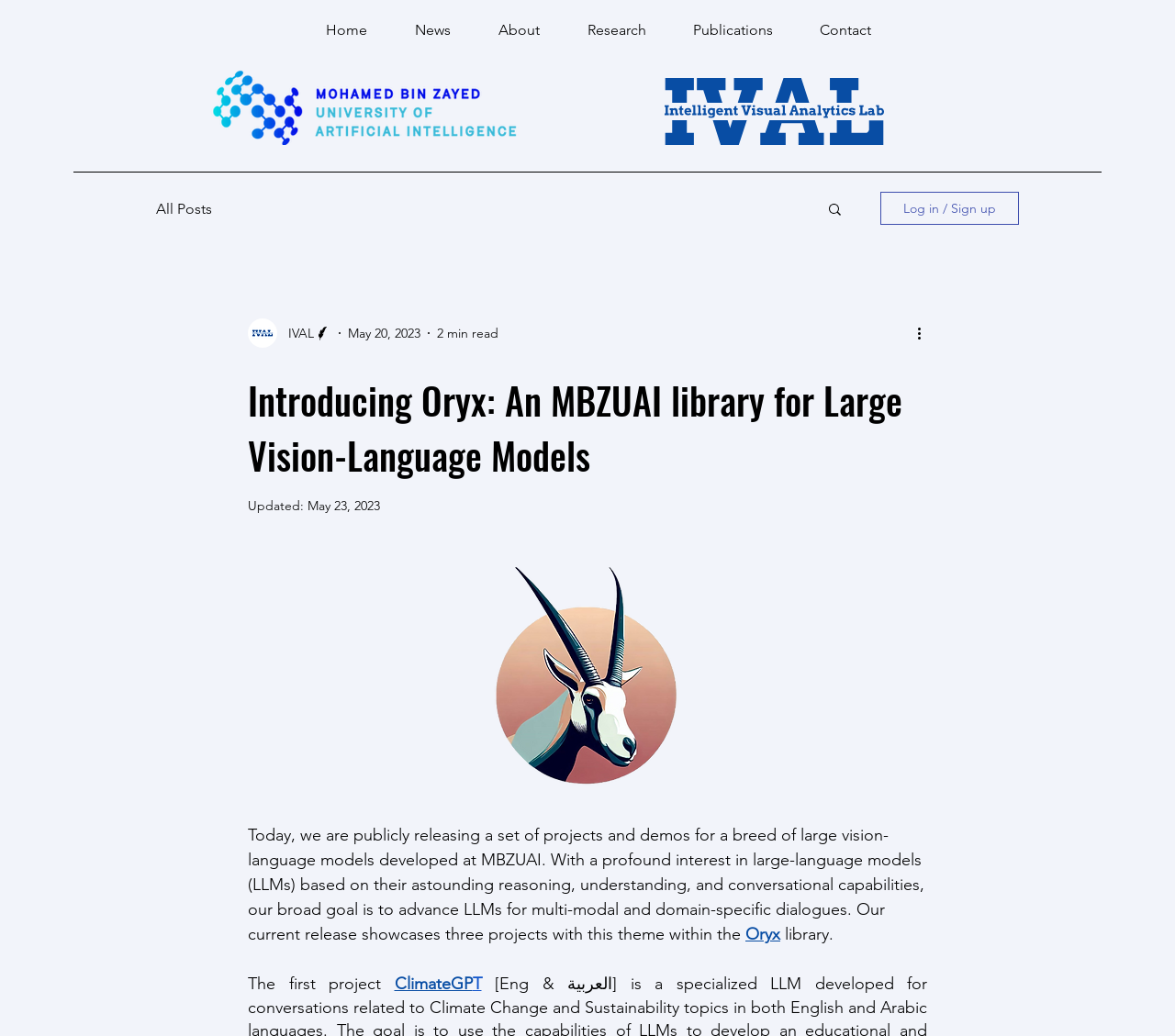Identify and generate the primary title of the webpage.

Introducing Oryx: An MBZUAI library for Large Vision-Language Models